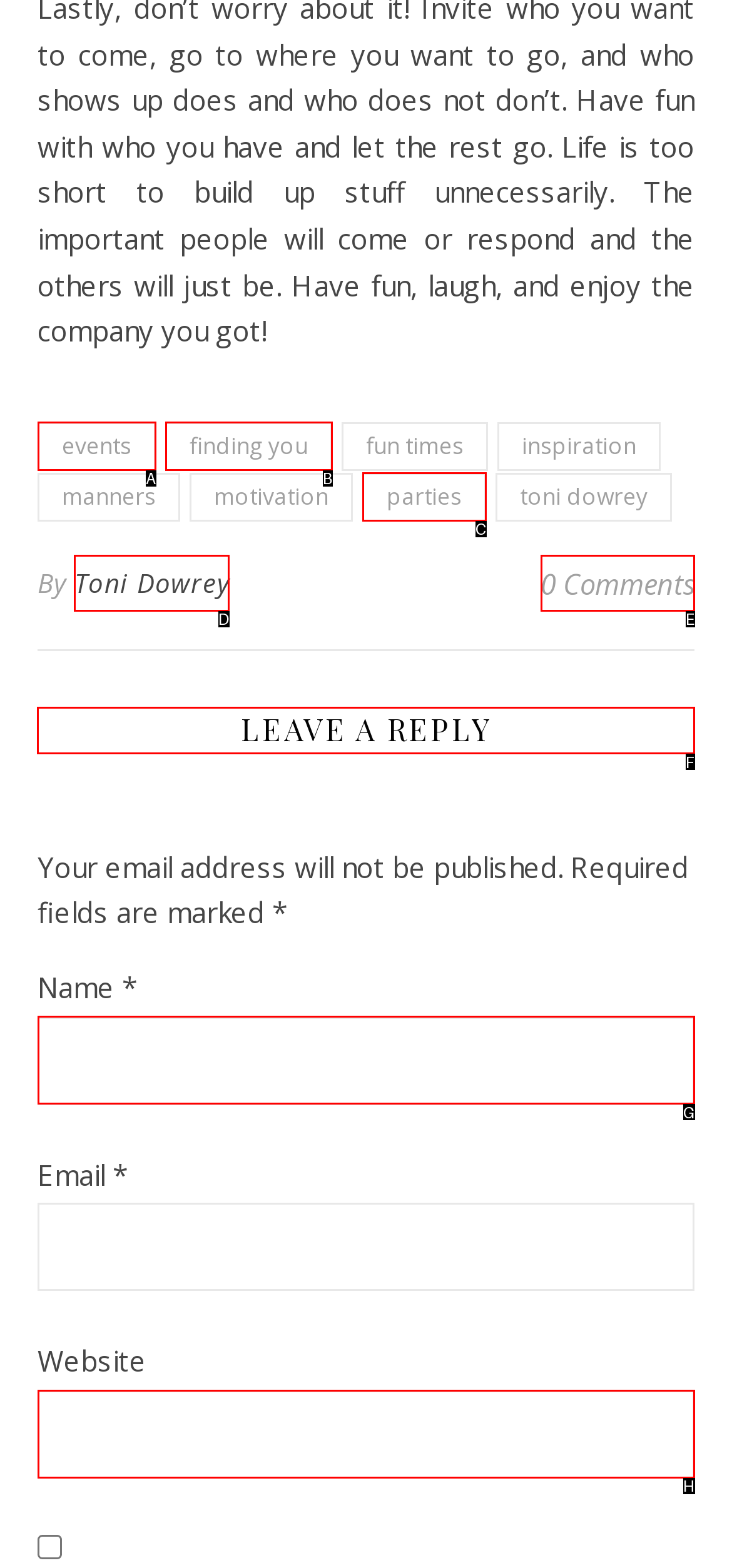Select the letter of the UI element you need to click to complete this task: leave a reply.

F